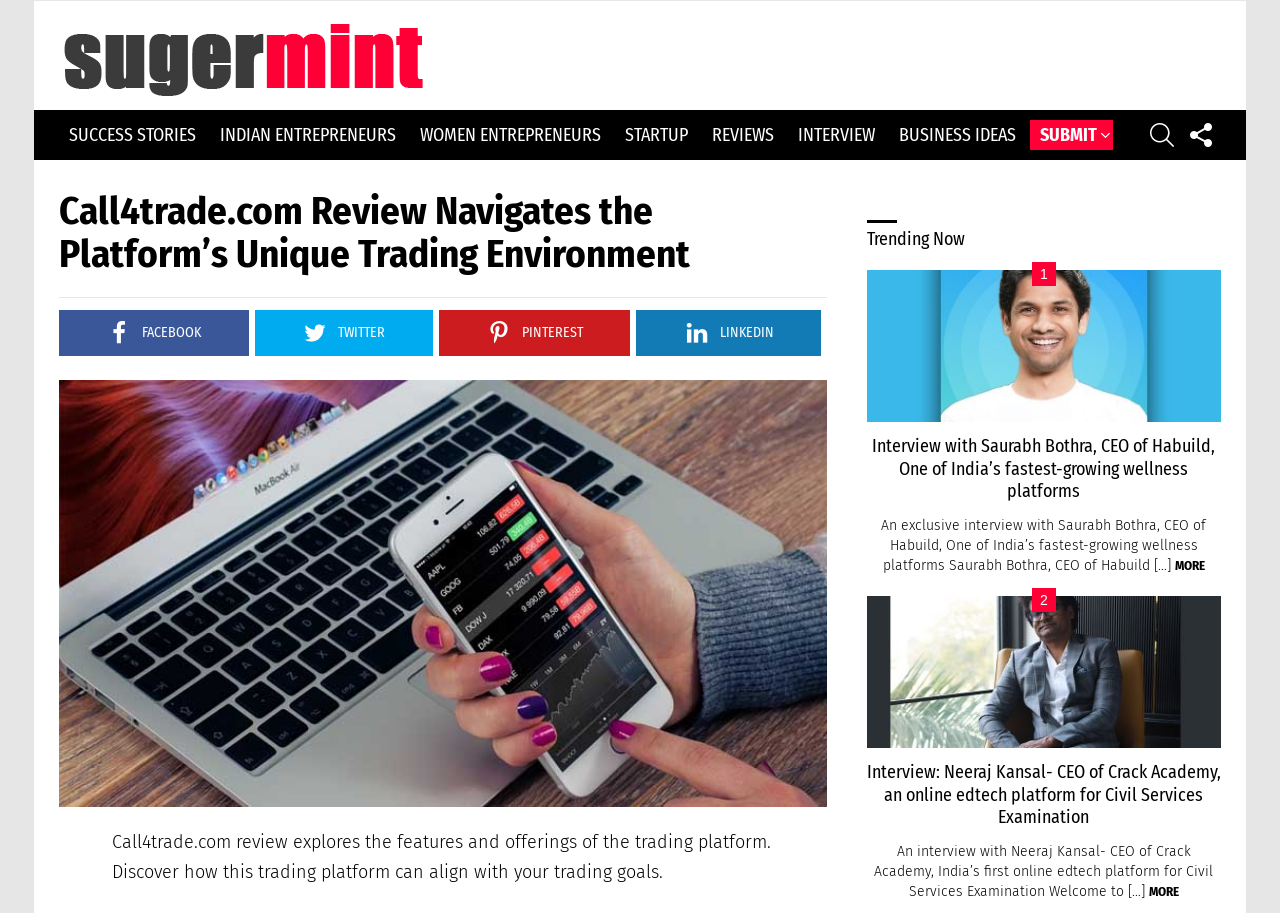Show the bounding box coordinates of the element that should be clicked to complete the task: "Search using the search icon".

[0.898, 0.126, 0.917, 0.17]